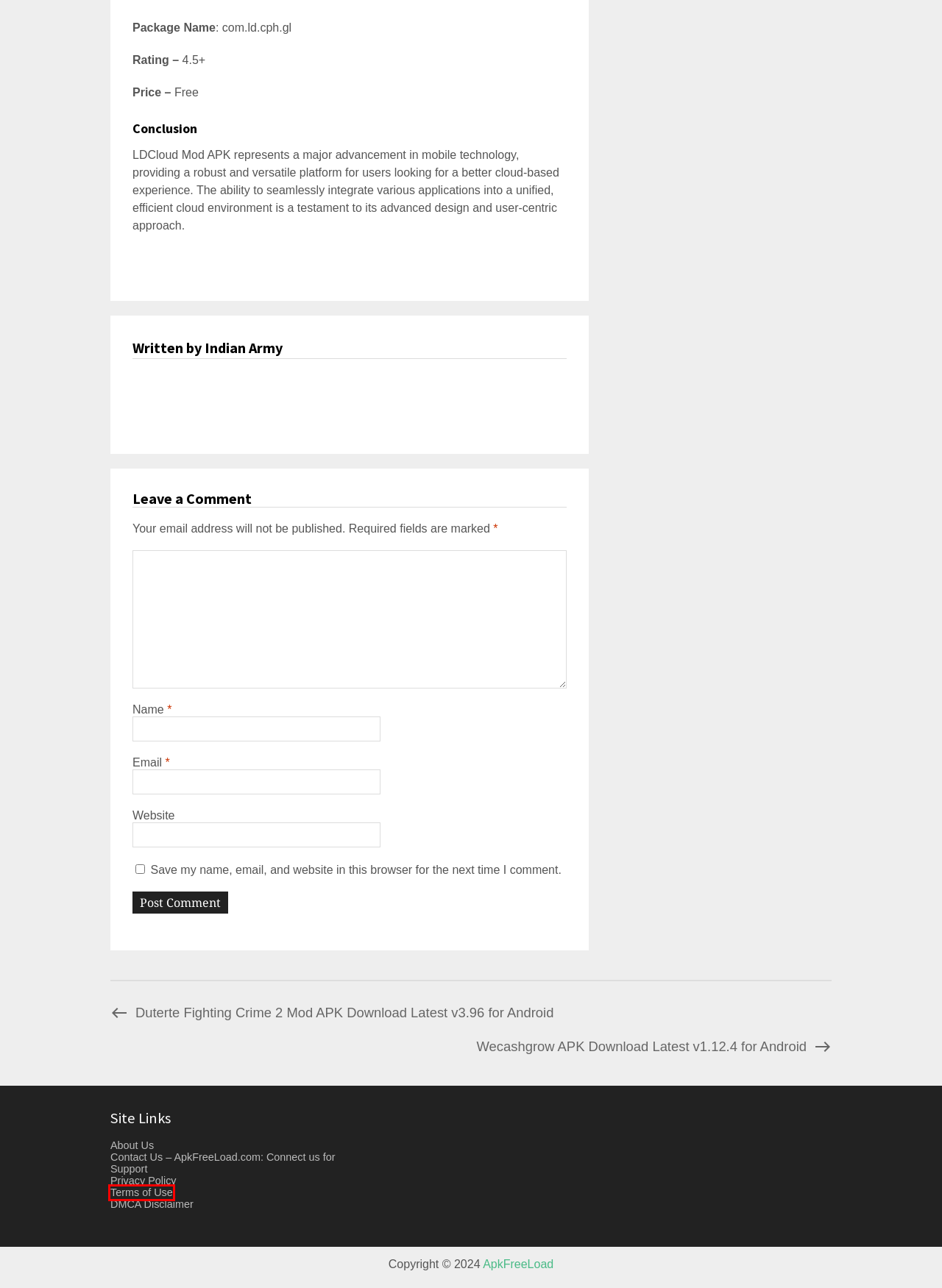Look at the screenshot of a webpage where a red bounding box surrounds a UI element. Your task is to select the best-matching webpage description for the new webpage after you click the element within the bounding box. The available options are:
A. About - APKFreeLoad.com
B. DMCA Disclaimer - APKFreeLoad.com
C. Privacy Policy - APKFreeLoad.com
D. Duterte Fighting Crime 2 Mod APK Download Latest v3.96 for Android - APKFreeLoad.com
E. Wecashgrow APK Download Latest v1.12.4 for Android - APKFreeLoad.com
F. Terms of Use - APKFreeLoad.com
G. Contact Us - ApkFreeLoad.com: Connect us for Support - APKFreeLoad.com
H. Litomplo Free Fire APK Download Latest v1.1 for Android - APKFreeLoad.com

F